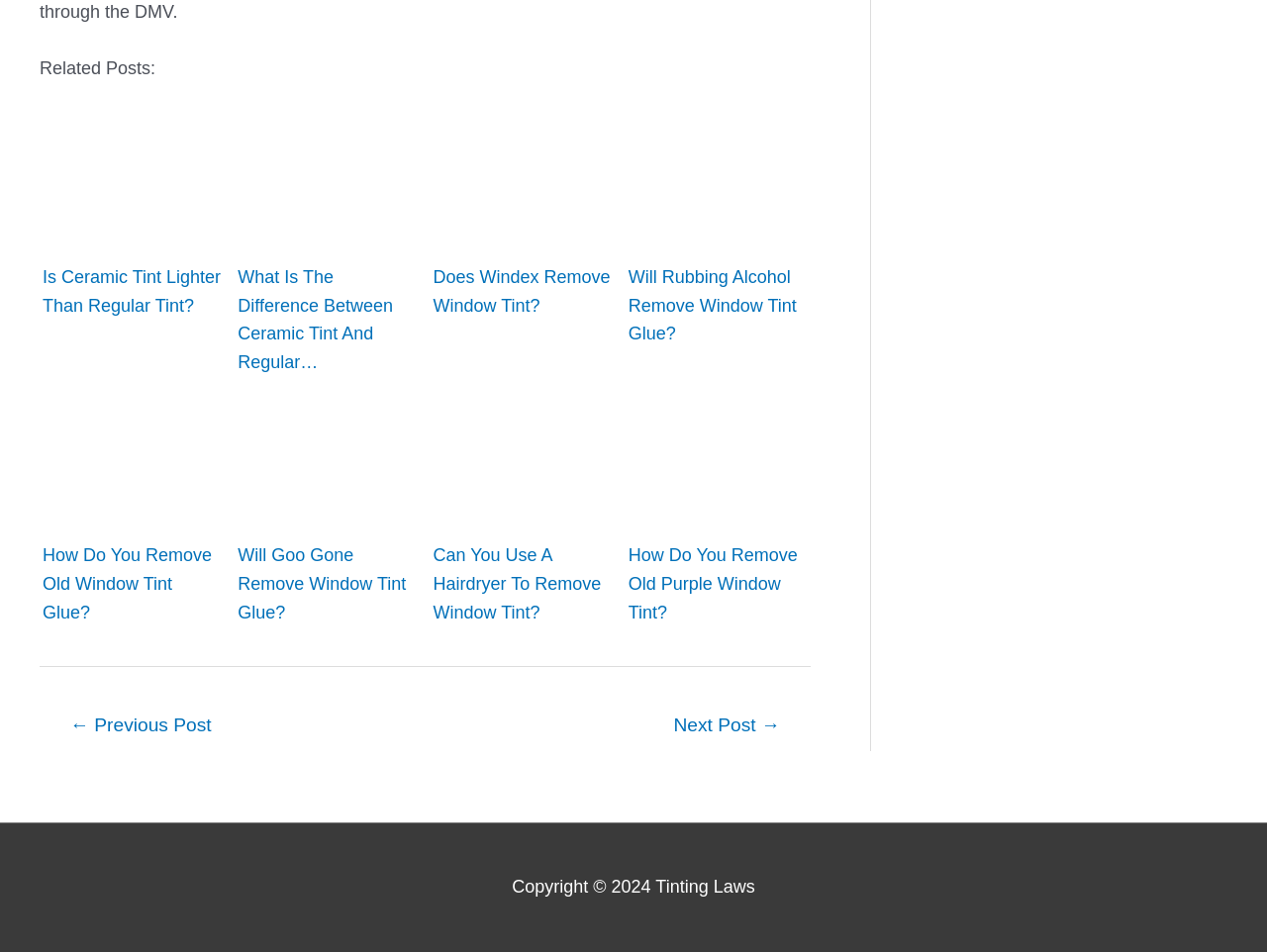Identify the bounding box coordinates for the UI element described as: "← Previous Post".

[0.033, 0.741, 0.189, 0.787]